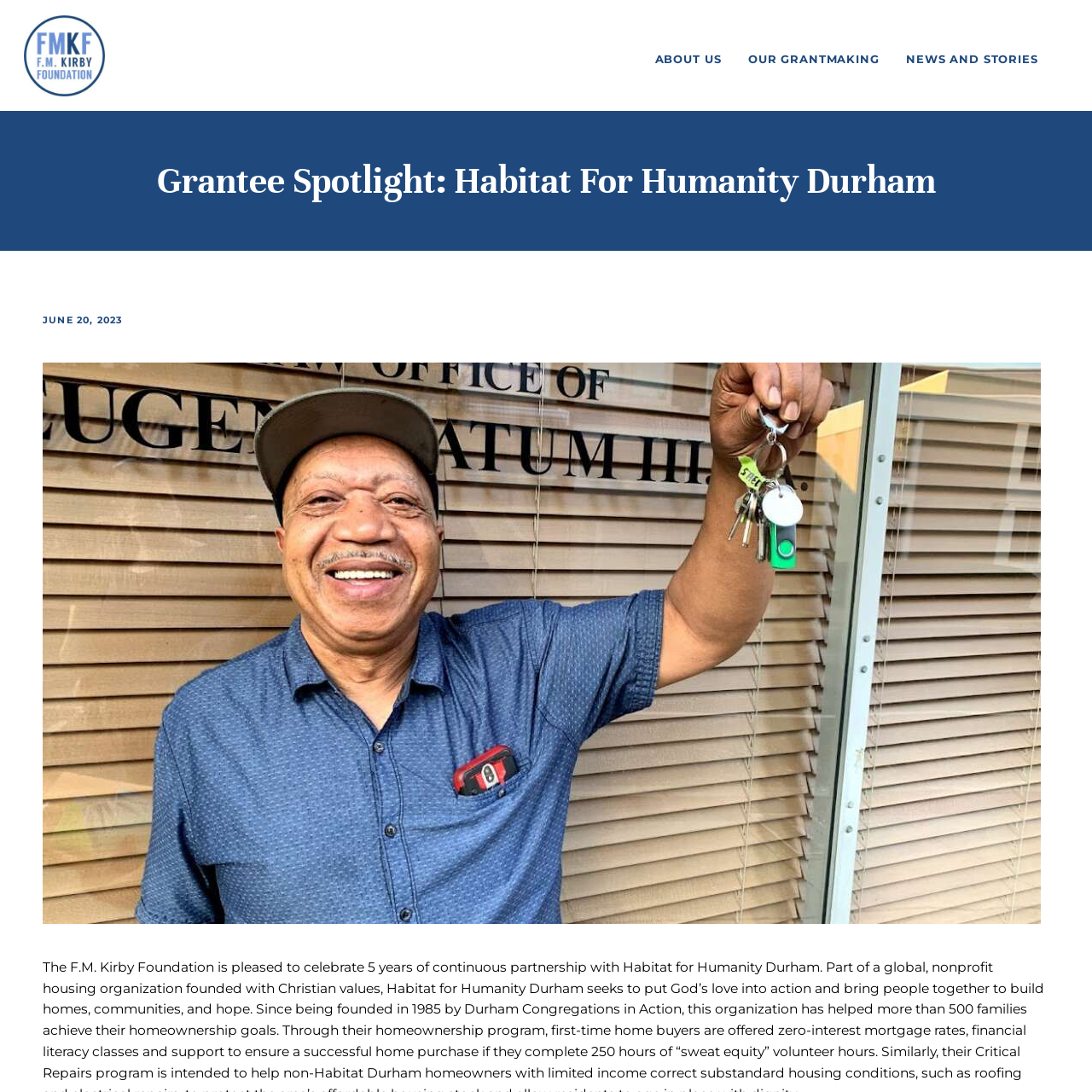Using the provided description: "F. M. Kirby Foundation", find the bounding box coordinates of the corresponding UI element. The output should be four float numbers between 0 and 1, in the format [left, top, right, bottom].

[0.0, 0.048, 1.0, 0.075]